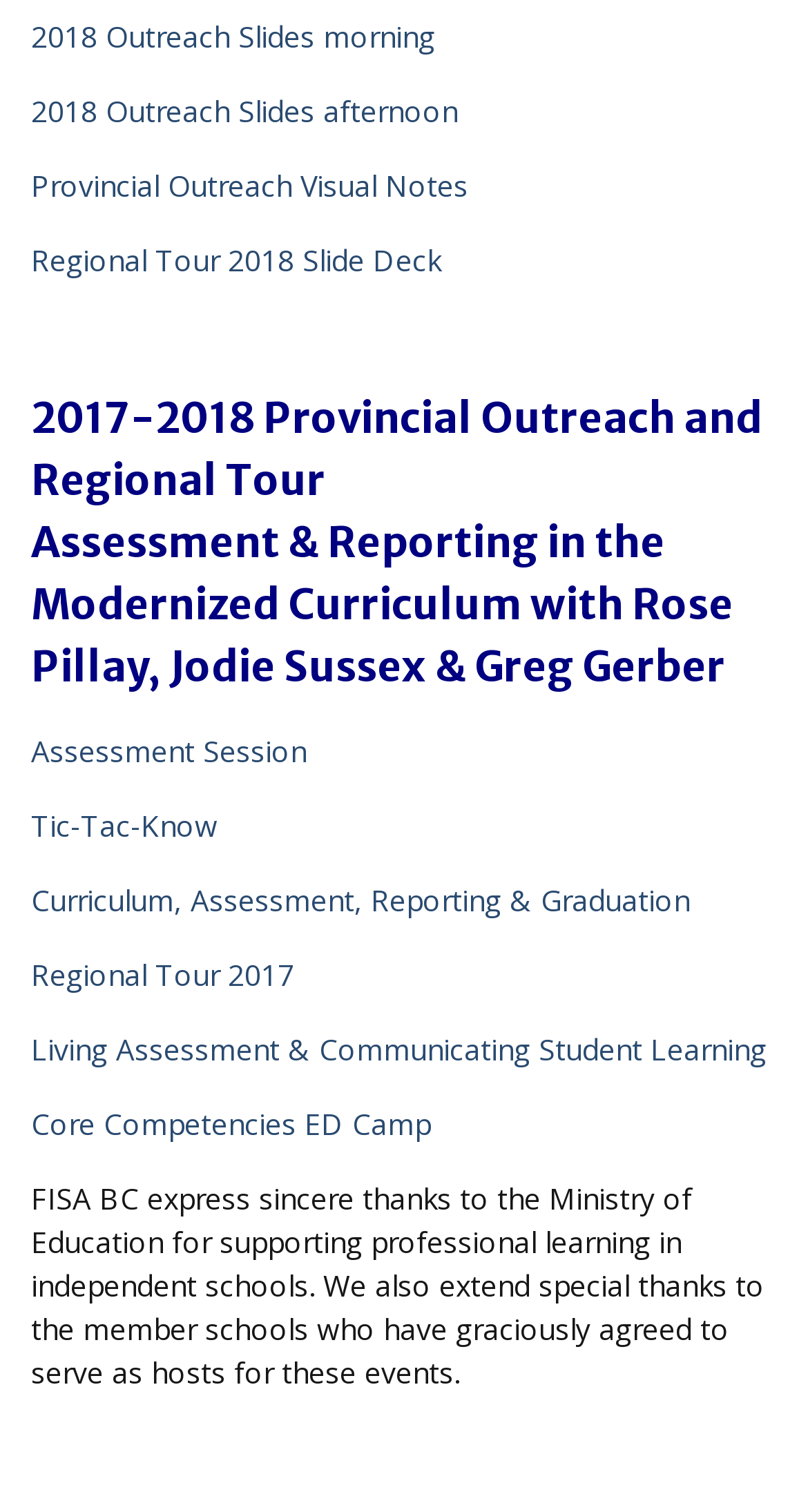What is the purpose of the event mentioned on the webpage?
Your answer should be a single word or phrase derived from the screenshot.

Professional learning